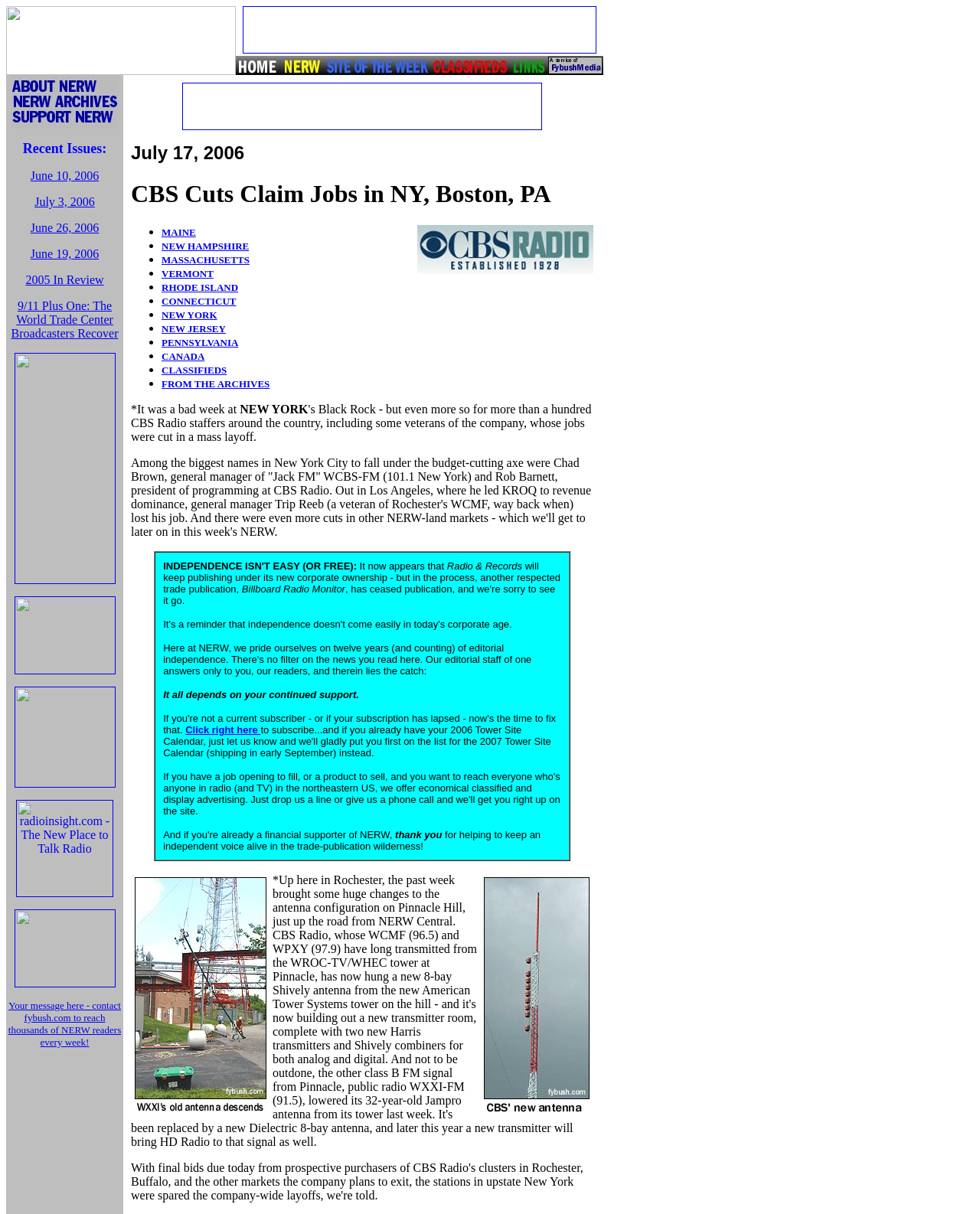Detail the webpage's structure and highlights in your description.

The webpage is titled "NorthEast Radio Watch by Scott Fybush" and appears to be a news and information website focused on the radio industry in the Northeast region of the United States.

At the top of the page, there is a table with two rows, each containing an image and a table cell. The first image is located at the top-left corner of the page, and the second image is located to its right.

Below the table, there is a section with a heading "Recent Issues:" followed by a list of links to various issues, including "June 10, 2006", "July 3, 2006", and "2005 In Review". These links are arranged vertically, with the most recent issues at the top.

To the right of the "Recent Issues" section, there is an image, and below it, a list of links to various radio-related websites, including "radioinsight.com" and others. These links are also arranged vertically.

The main content of the page is a news article with the heading "CBS Cuts Claim Jobs in NY, Boston, PA". The article is divided into several sections, each with a list marker (•) followed by a link to a specific region, such as "MAINE", "NEW HAMPSHIRE", and "NEW YORK". The article discusses job cuts at CBS Radio in various markets, including New York City, Los Angeles, and others.

Below the article, there is a section with a heading "INDEPENDENCE ISN'T EASY (OR FREE)" which discusses the importance of editorial independence in the trade publication industry. This section includes a call to action to support the website through subscription or advertising.

At the bottom of the page, there are two images, one on the left and one on the right.